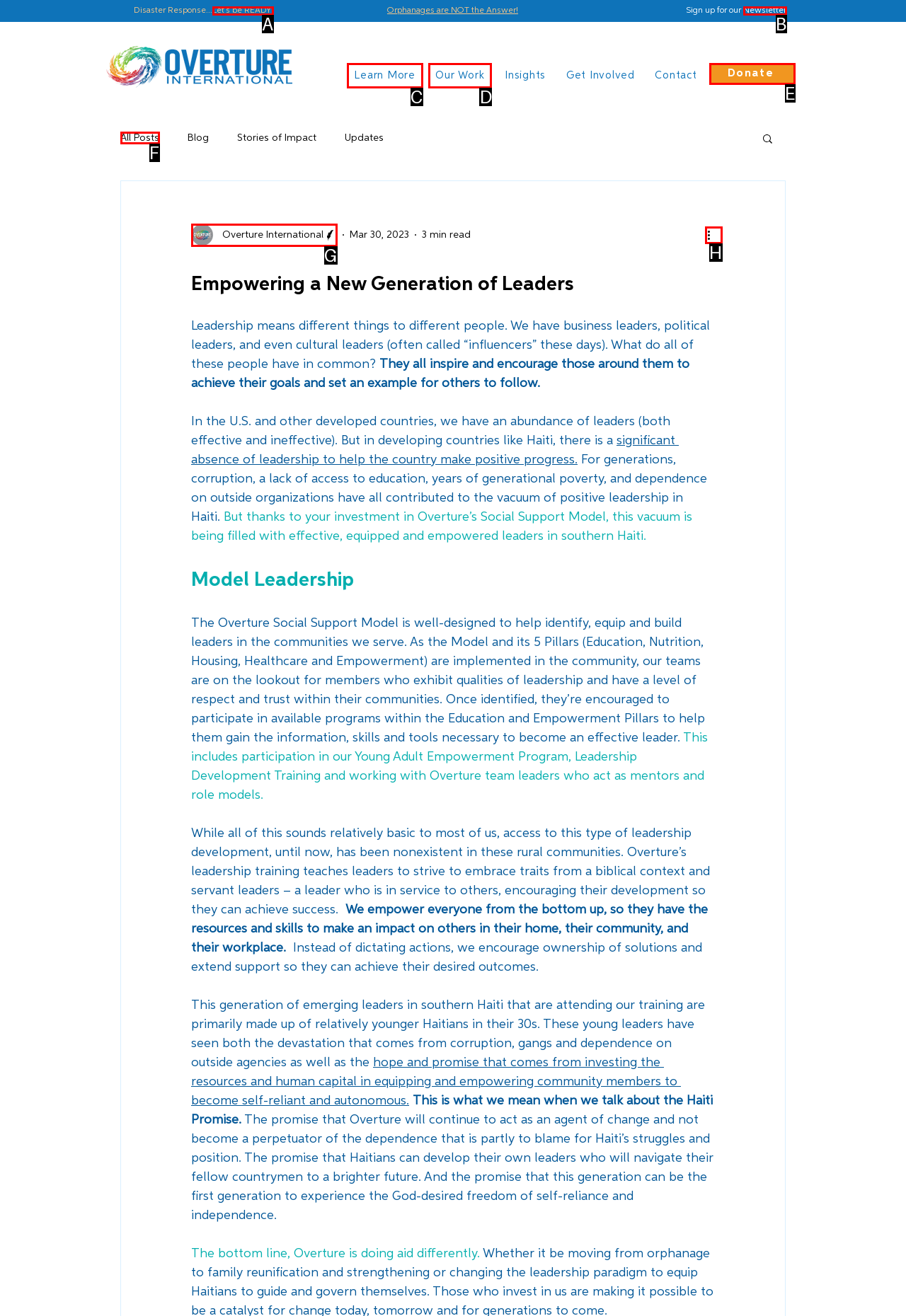Based on the given description: Our Work, determine which HTML element is the best match. Respond with the letter of the chosen option.

D